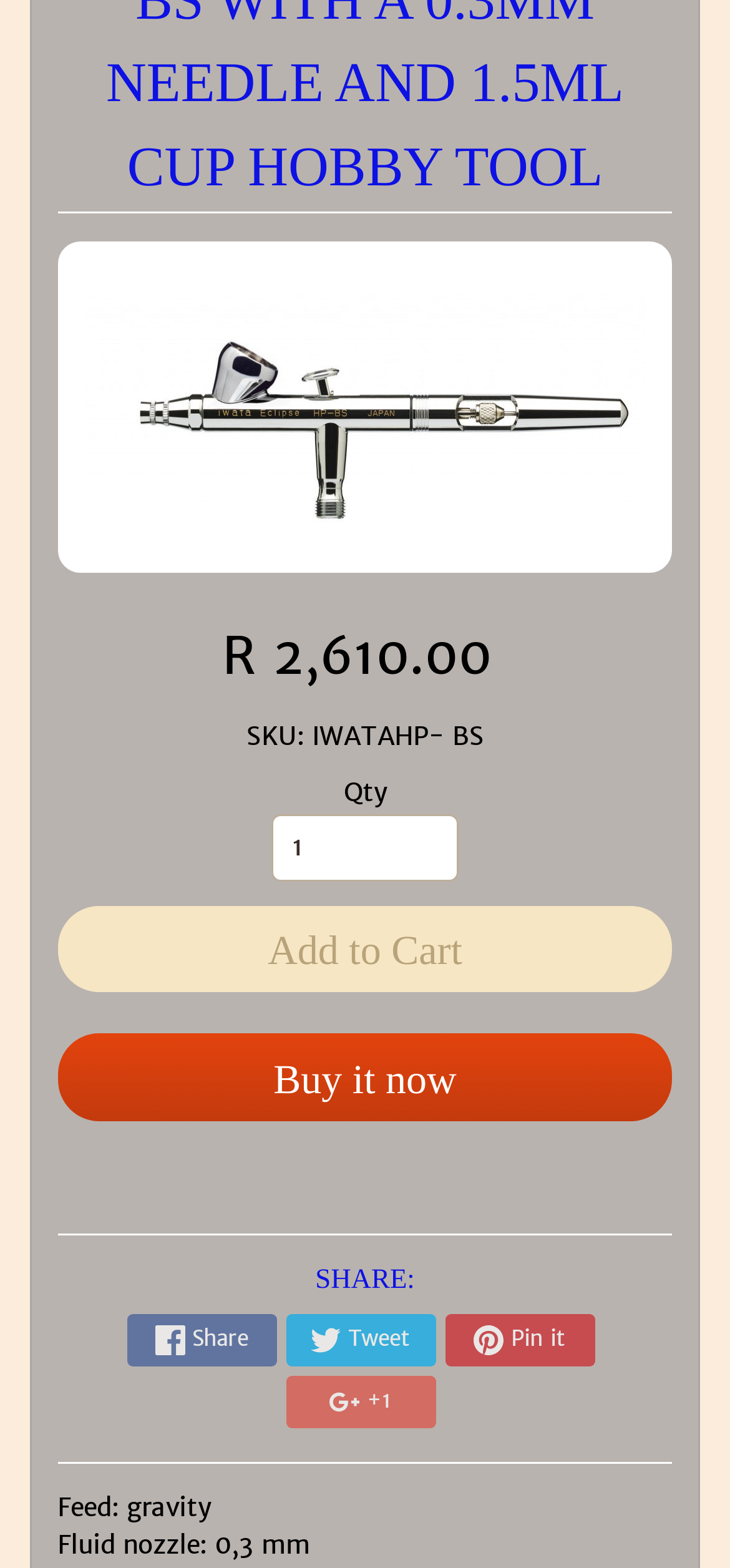Find the bounding box coordinates of the clickable area required to complete the following action: "Read the article 'How To Use A Taxes API To Your Advantage'".

None